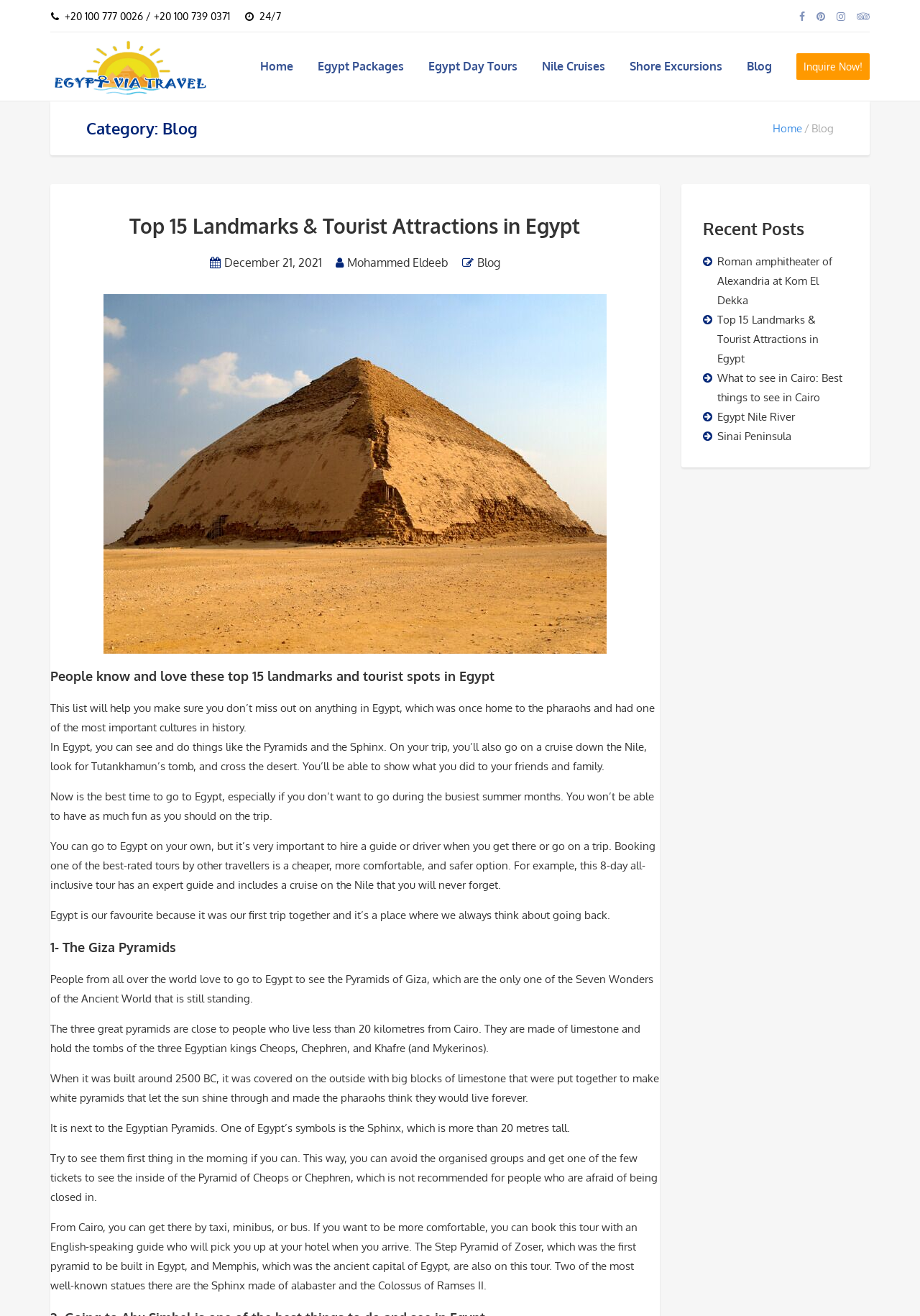Use a single word or phrase to answer the question:
What is the title of the first landmark mentioned in the blog post?

The Giza Pyramids